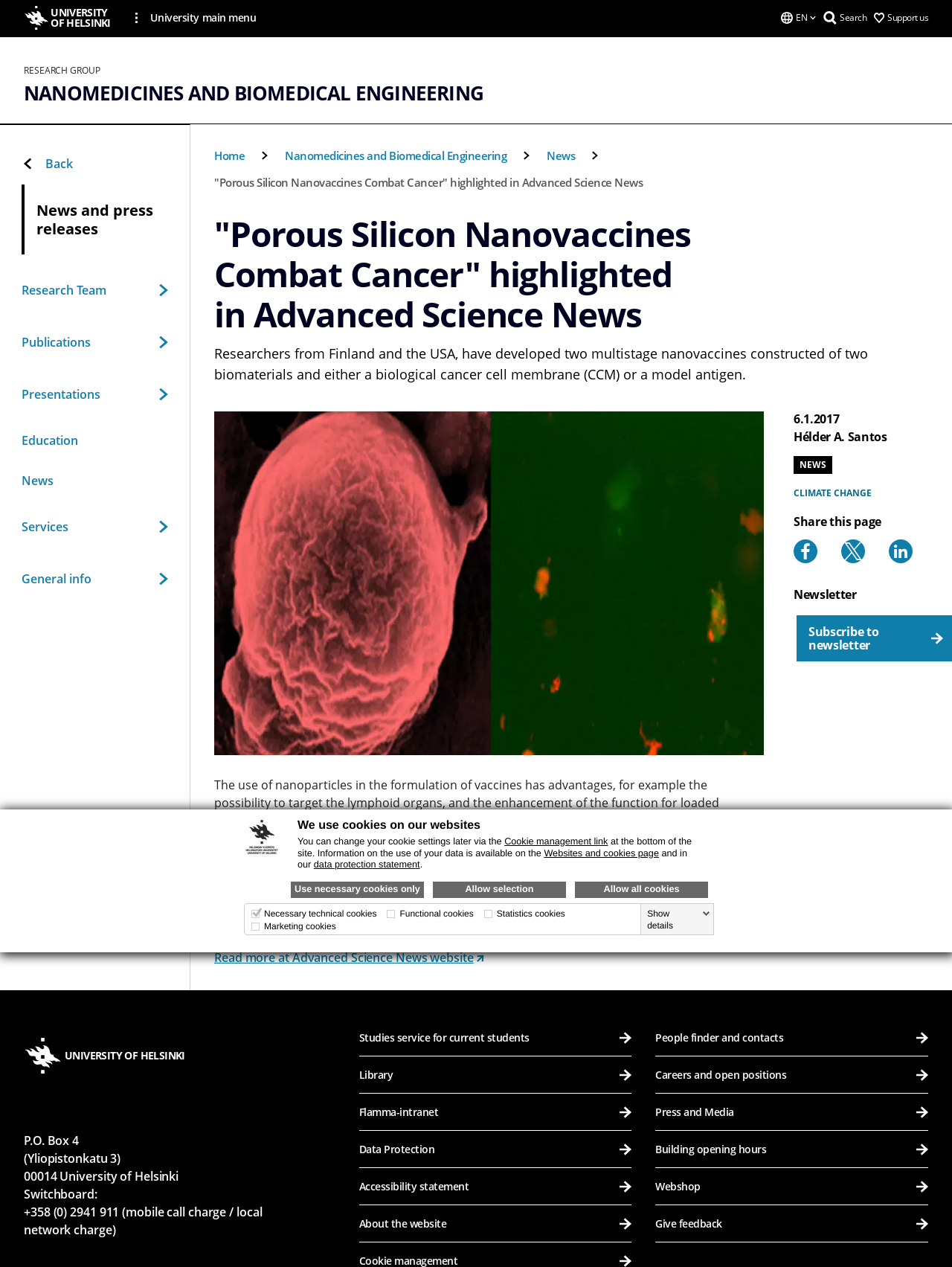What is the research group's name?
Please look at the screenshot and answer in one word or a short phrase.

Nanomedicines and Biomedical Engineering